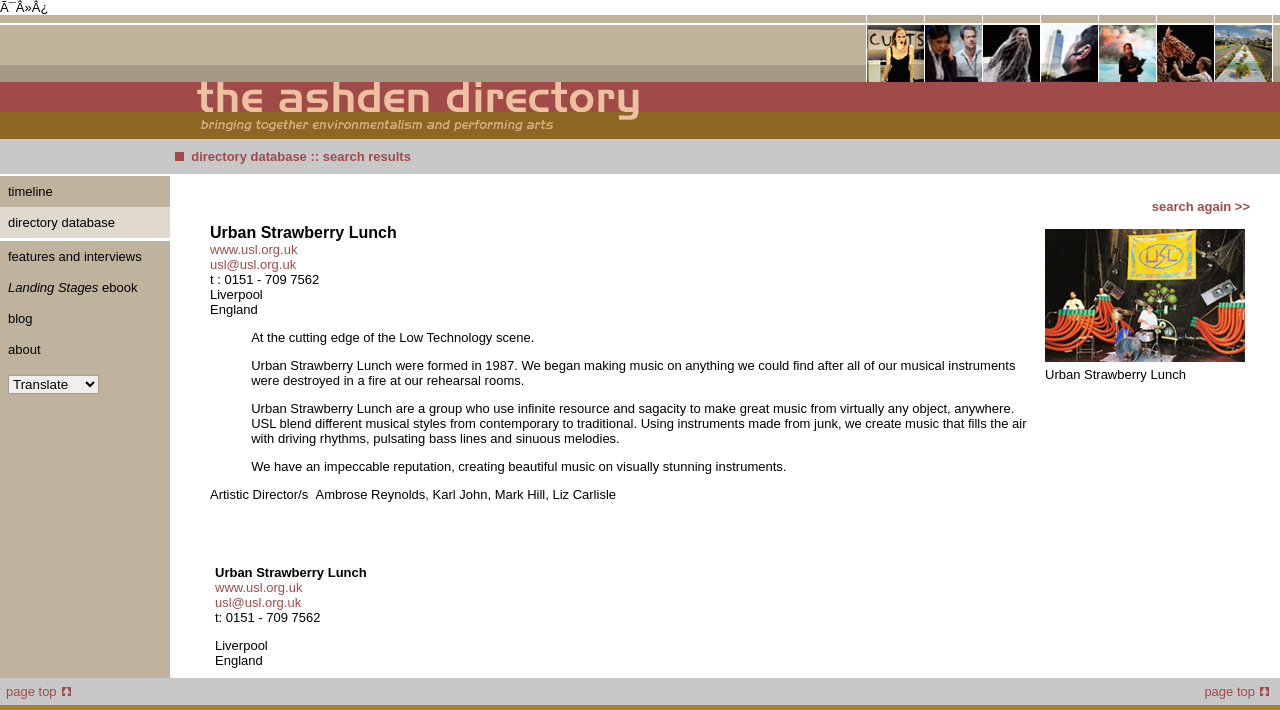Based on the image, provide a detailed response to the question:
What is the title of the mailing list table?

The title of the mailing list table is 'This table contains the mailing list', as indicated by the text in the gridcell.